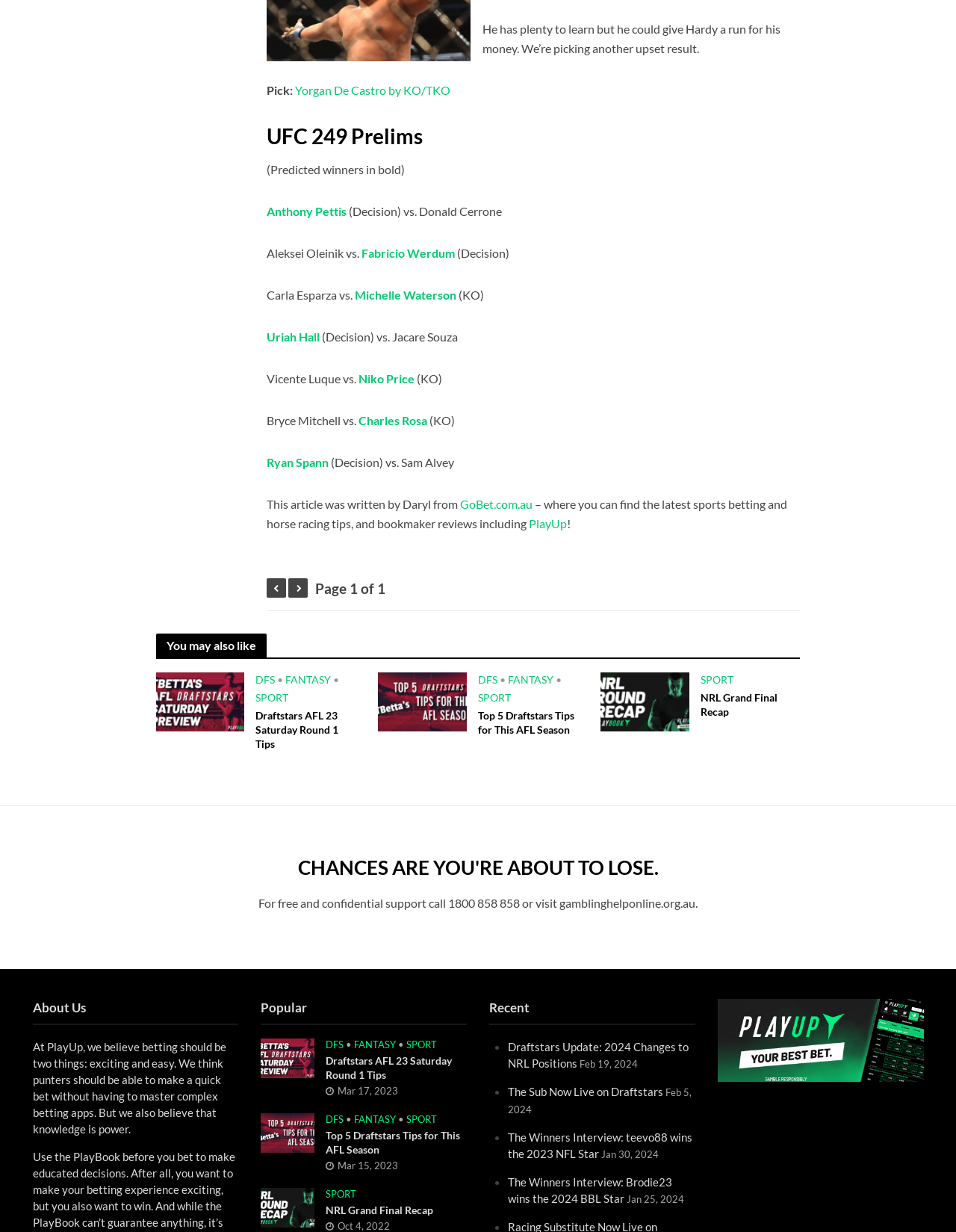Find and specify the bounding box coordinates that correspond to the clickable region for the instruction: "Follow the link to read about Draftstars AFL 23 Saturday Round 1 Tips".

[0.267, 0.562, 0.372, 0.609]